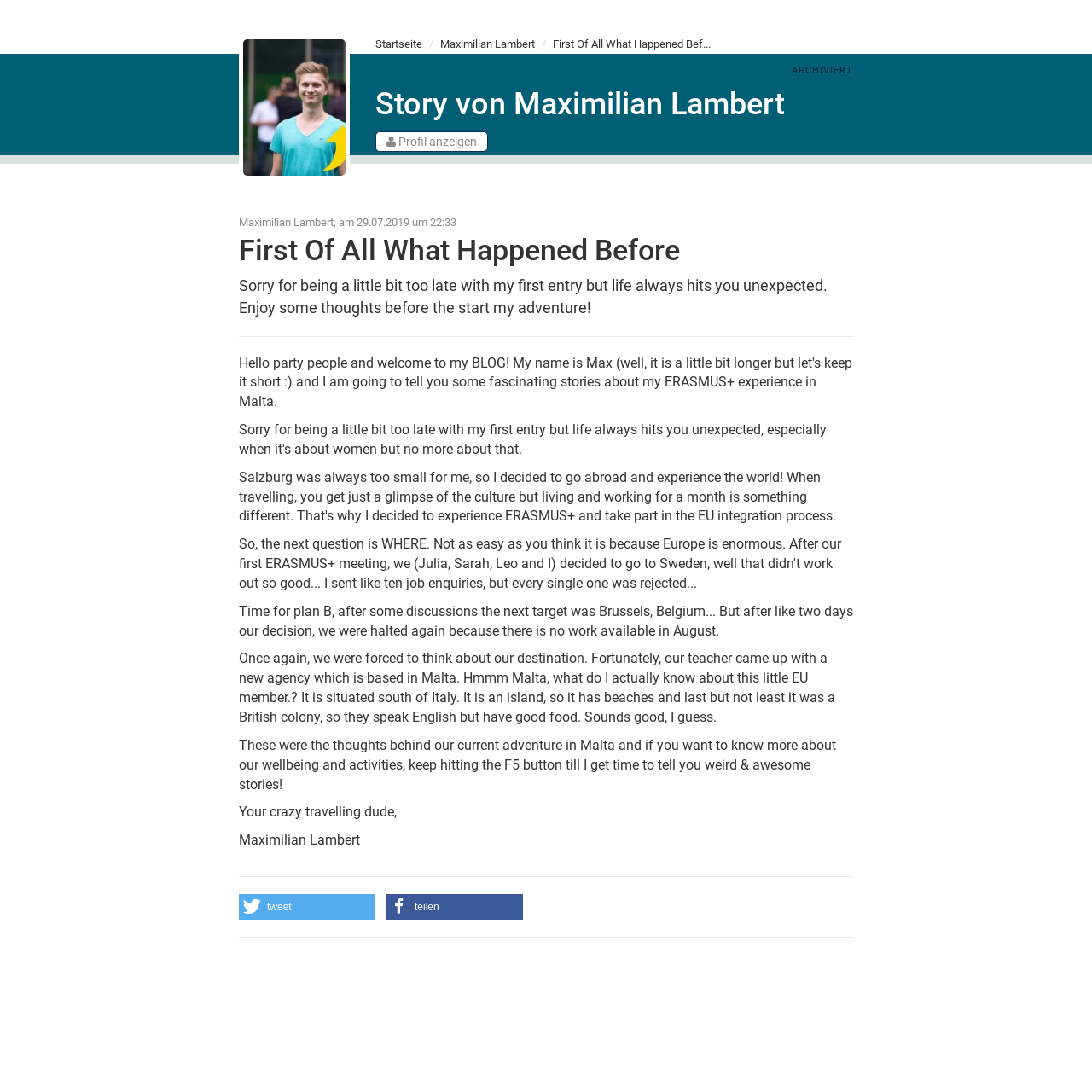Please find the bounding box for the UI element described by: "tweet".

[0.219, 0.819, 0.344, 0.842]